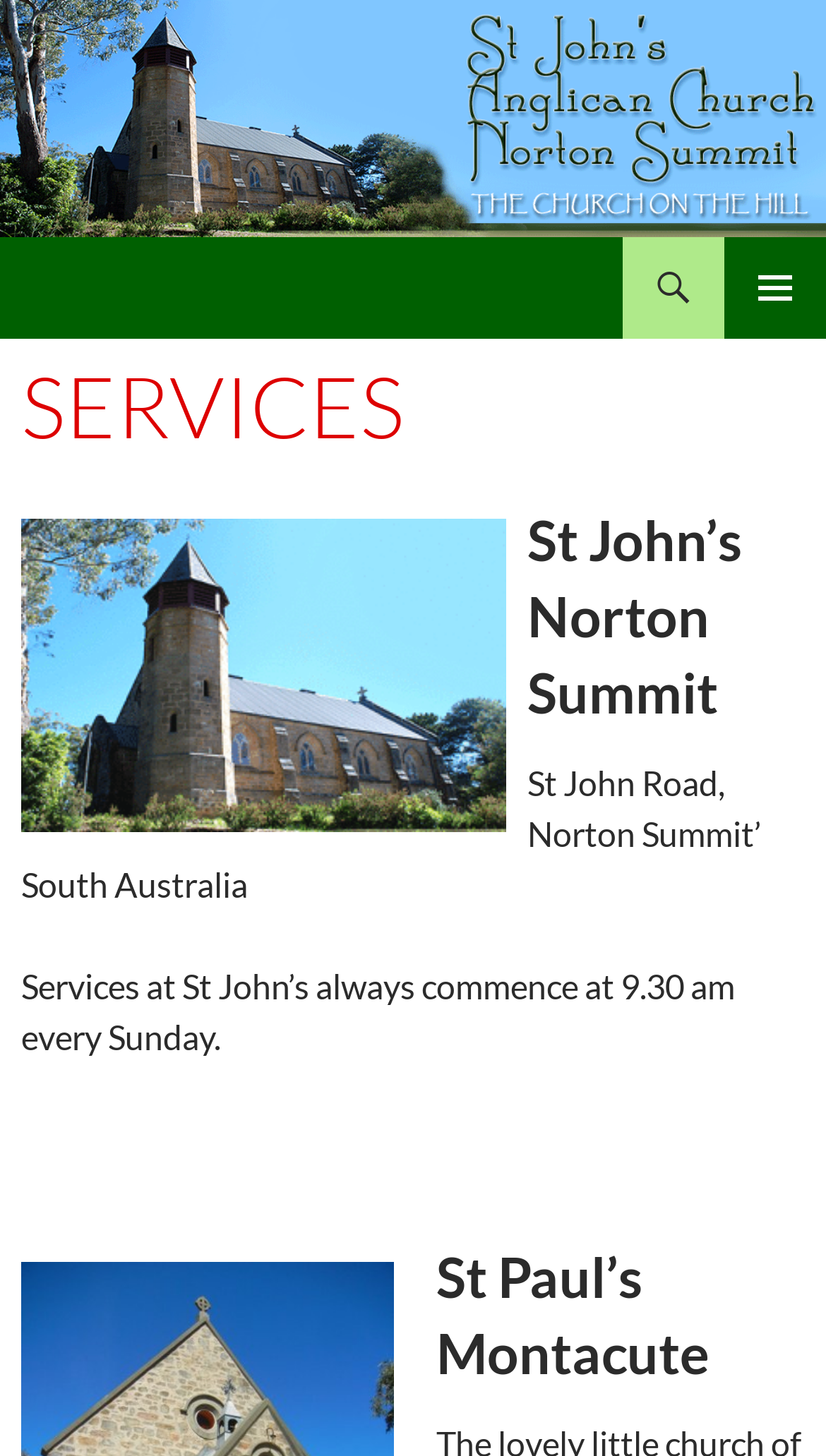Give a one-word or short phrase answer to this question: 
How many churches are listed on this webpage?

2